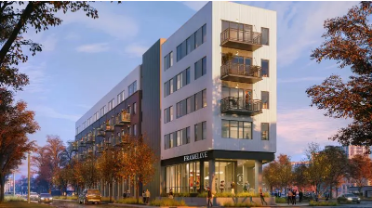Generate a complete and detailed caption for the image.

The image showcases the architectural rendering of "Frameline," a new boutique urban apartment community located at 4225 E Hale Parkway, near the historic Hale neighborhood and the dynamic 9+CO development. This contemporary five-story building features a blend of modern design elements with practical amenities, tailored to accommodate the needs of the growing medical workforce in the area. 

Highlighted in the design are spacious one- and two-bedroom units, outdoor living spaces, a dog spa, and an extensive fitness center. The façade is adorned with large balconies, encouraging community interaction while complementing the vibrant streetscape. The project aims to create a seamless connection between residential living and urban experiences, promoting an active lifestyle amidst the beautiful surroundings. The completion date for Frameline is projected for 2025, promising a fresh living option for future residents.